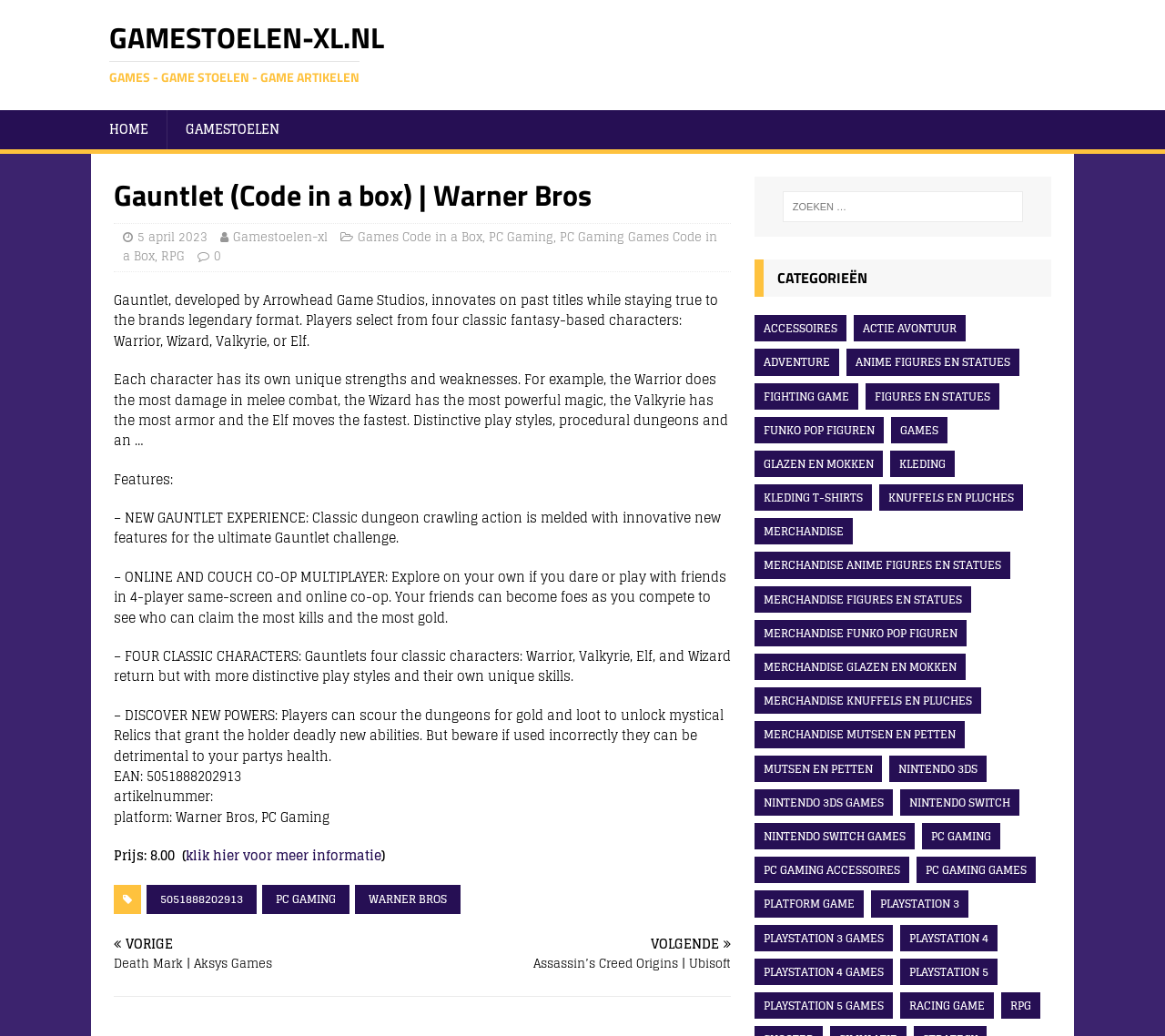Determine the bounding box coordinates of the element's region needed to click to follow the instruction: "Click on the 'PC GAMING' category". Provide these coordinates as four float numbers between 0 and 1, formatted as [left, top, right, bottom].

[0.791, 0.794, 0.858, 0.82]